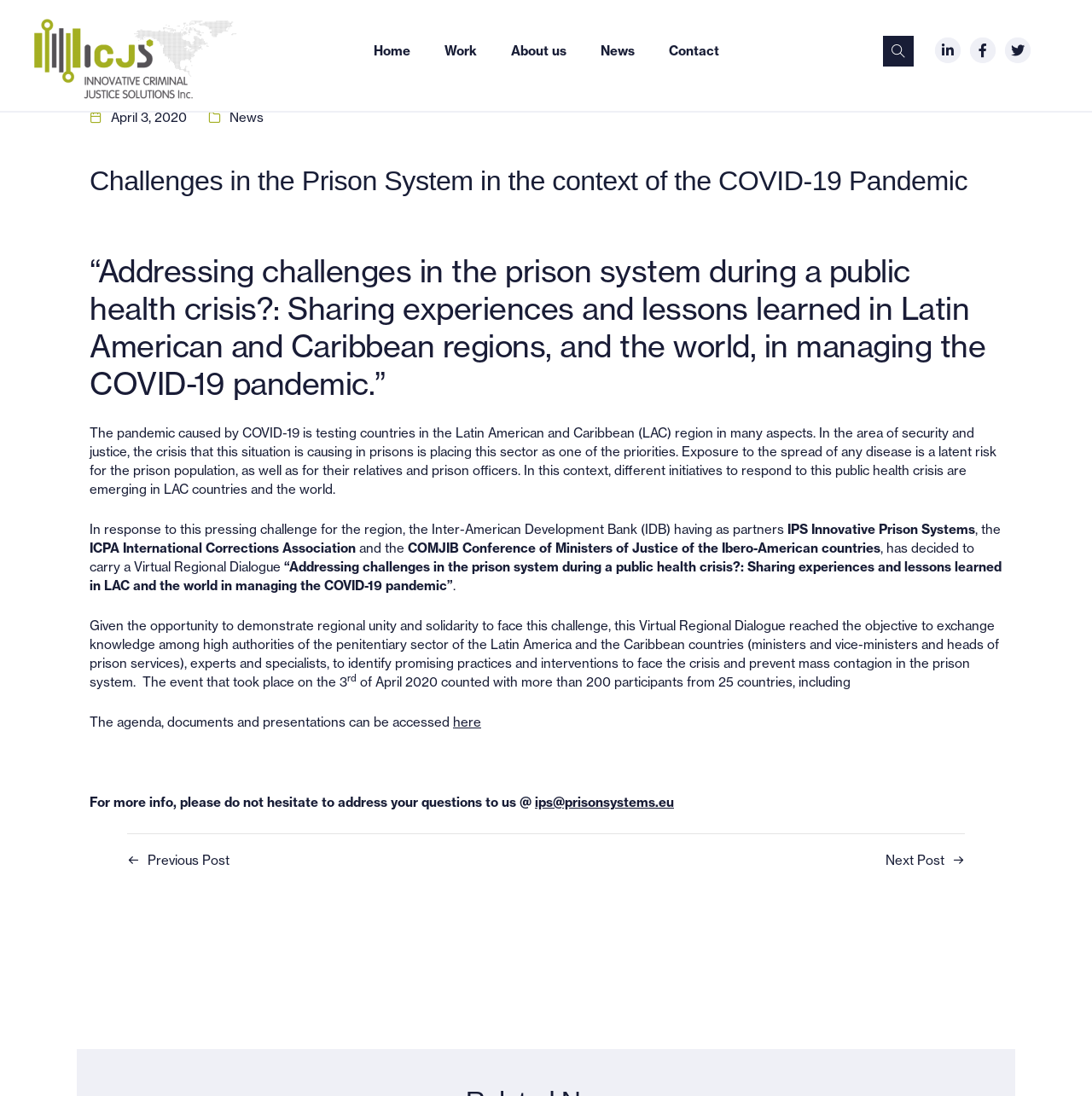Determine the bounding box coordinates of the clickable element necessary to fulfill the instruction: "View the News page". Provide the coordinates as four float numbers within the 0 to 1 range, i.e., [left, top, right, bottom].

[0.55, 0.019, 0.581, 0.075]